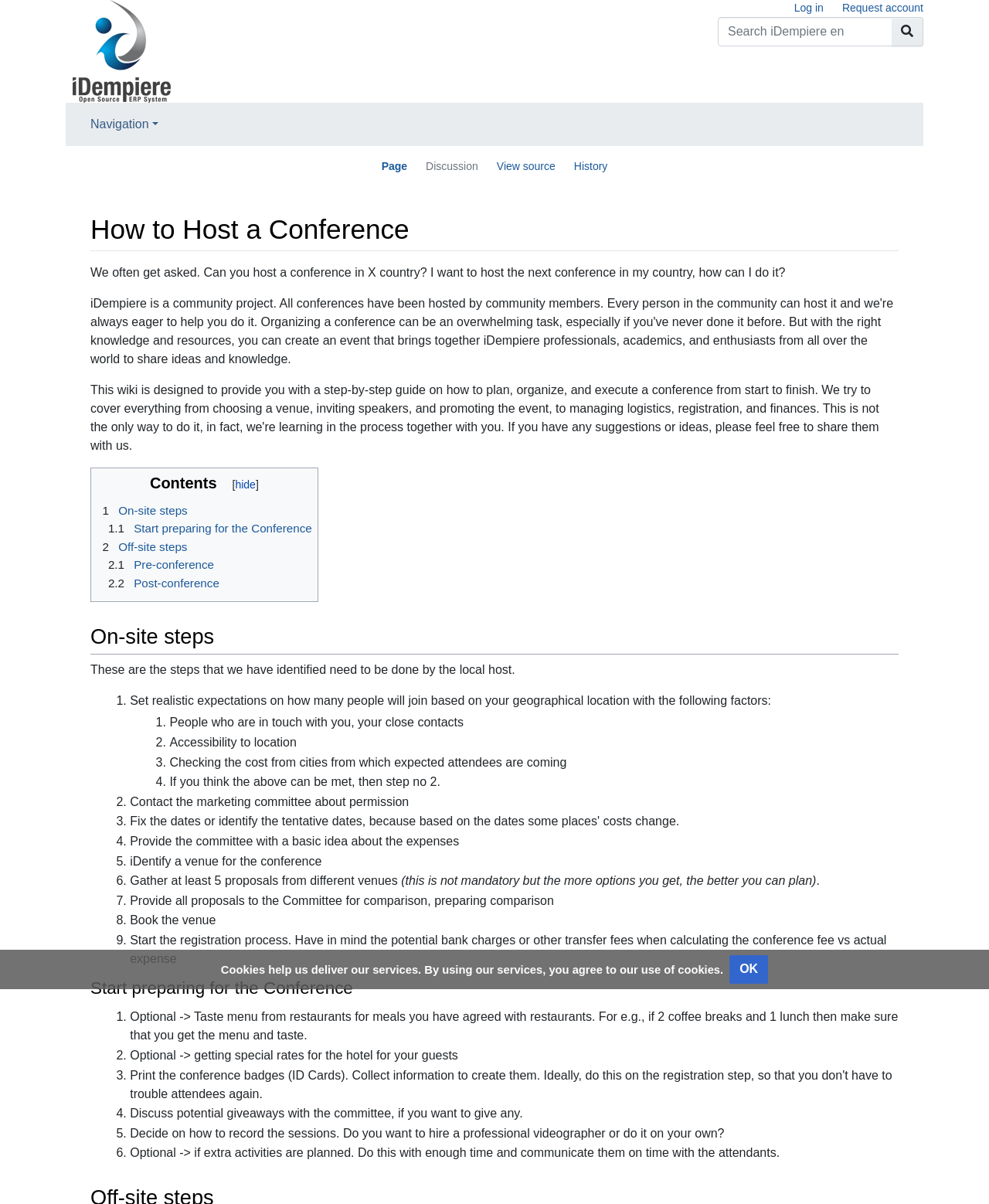Using the elements shown in the image, answer the question comprehensively: What is the purpose of tasting menu from restaurants?

The purpose of tasting menu from restaurants is to ensure quality. This is mentioned in step 1 of the 'Start preparing for the Conference' section, where it says 'Optional -> Taste menu from restaurants for meals you have agreed with restaurants'.